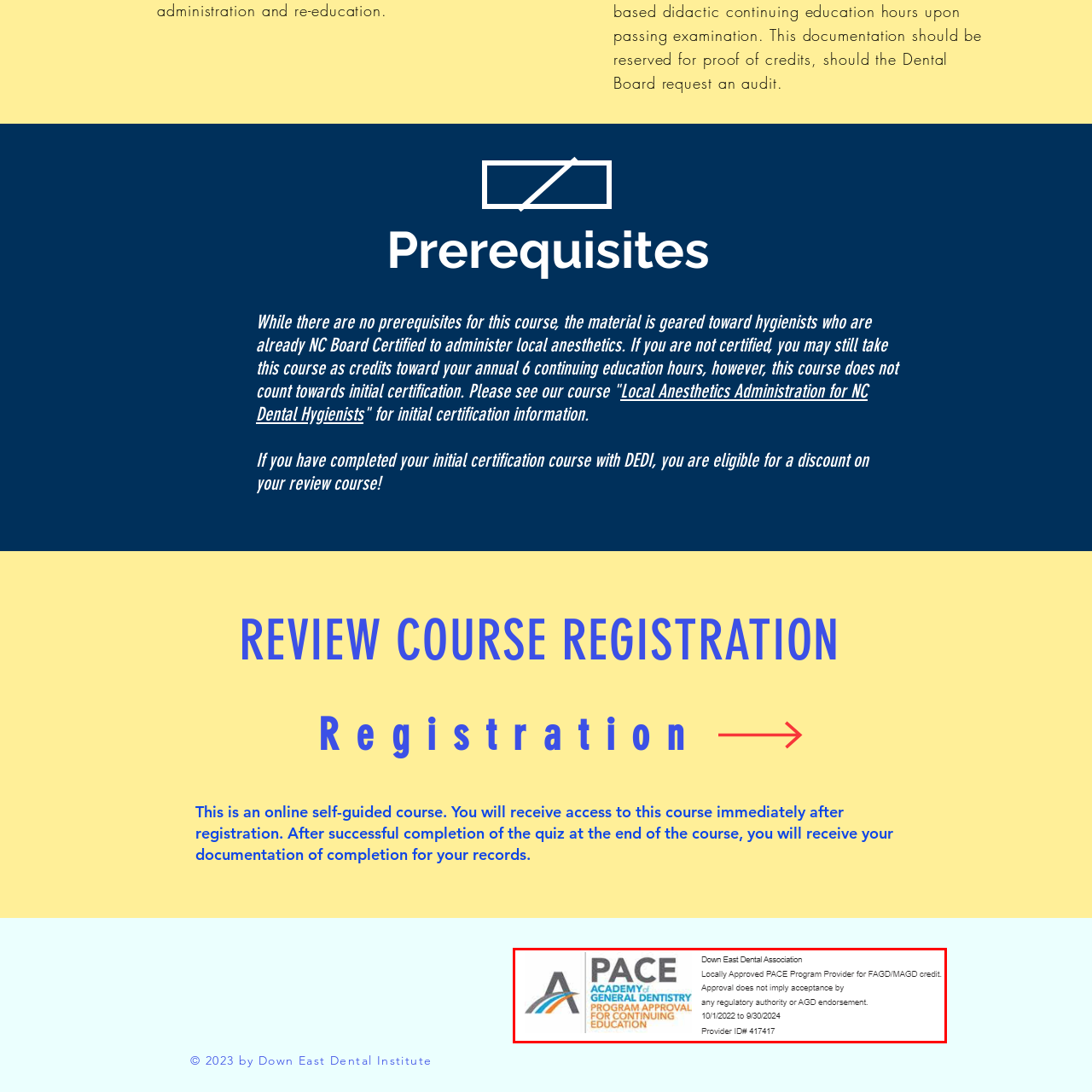Give a detailed account of the scene depicted within the red boundary.

The image showcases the logo and branding of the Down East Dental Association, along with key information regarding its accreditation as a provider of continuing education credits. Prominently featured is the PACE (Program Approval for Continuing Education) logo, which indicates that the association is recognized as a locally approved provider for FAGD/MAGD credit. Important details include a note stating that approval does not guarantee acceptance by any regulatory authority or imply endorsement by the Academy of General Dentistry (AGD). The specific time frame for this accreditation is highlighted, indicating it is valid from October 1, 2022, to September 30, 2024, along with the Provider ID number #417147, which may be necessary for verification and record-keeping purposes. This image is a vital part of communicating the legitimacy and accreditation of the educational offerings associated with the Down East Dental Institute.